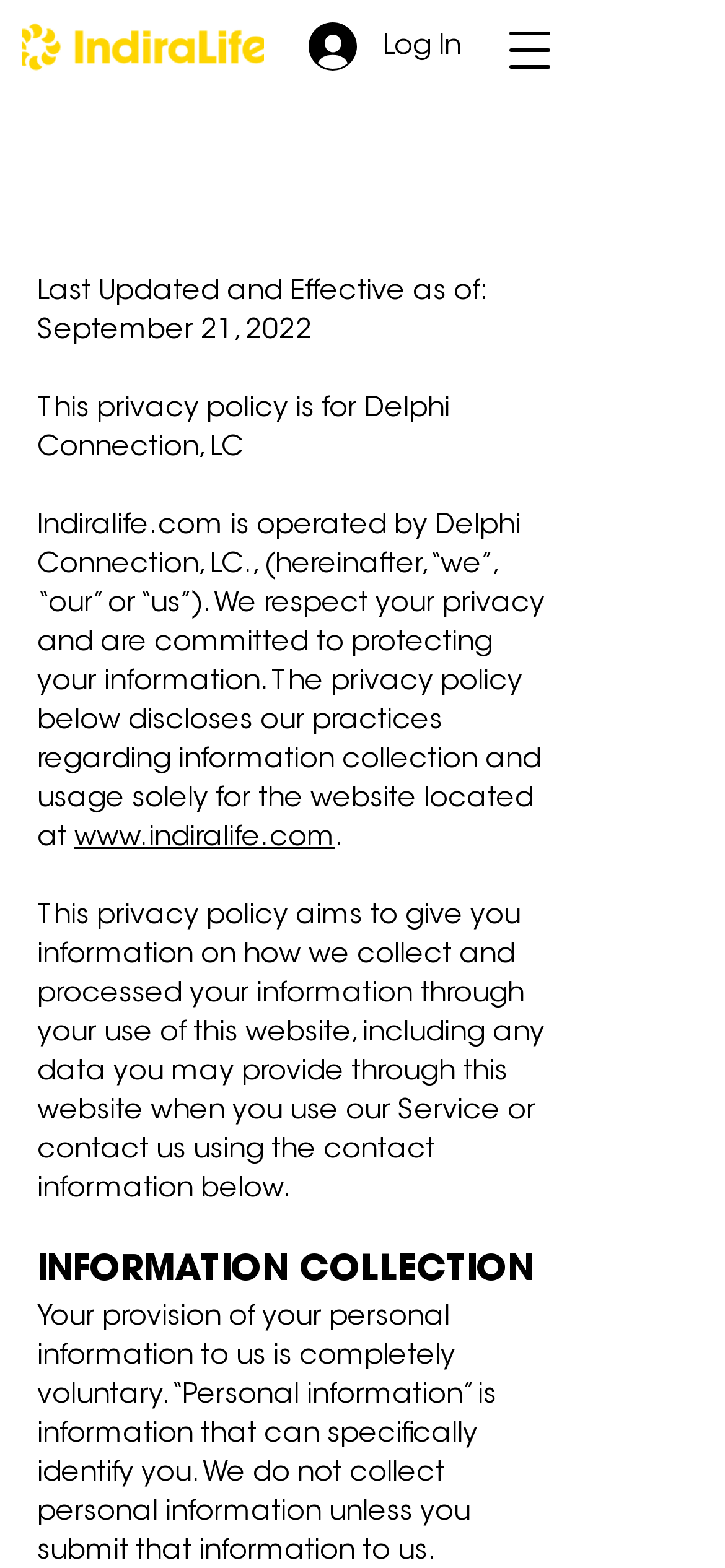Return the bounding box coordinates of the UI element that corresponds to this description: "Log In". The coordinates must be given as four float numbers in the range of 0 and 1, [left, top, right, bottom].

[0.39, 0.007, 0.672, 0.052]